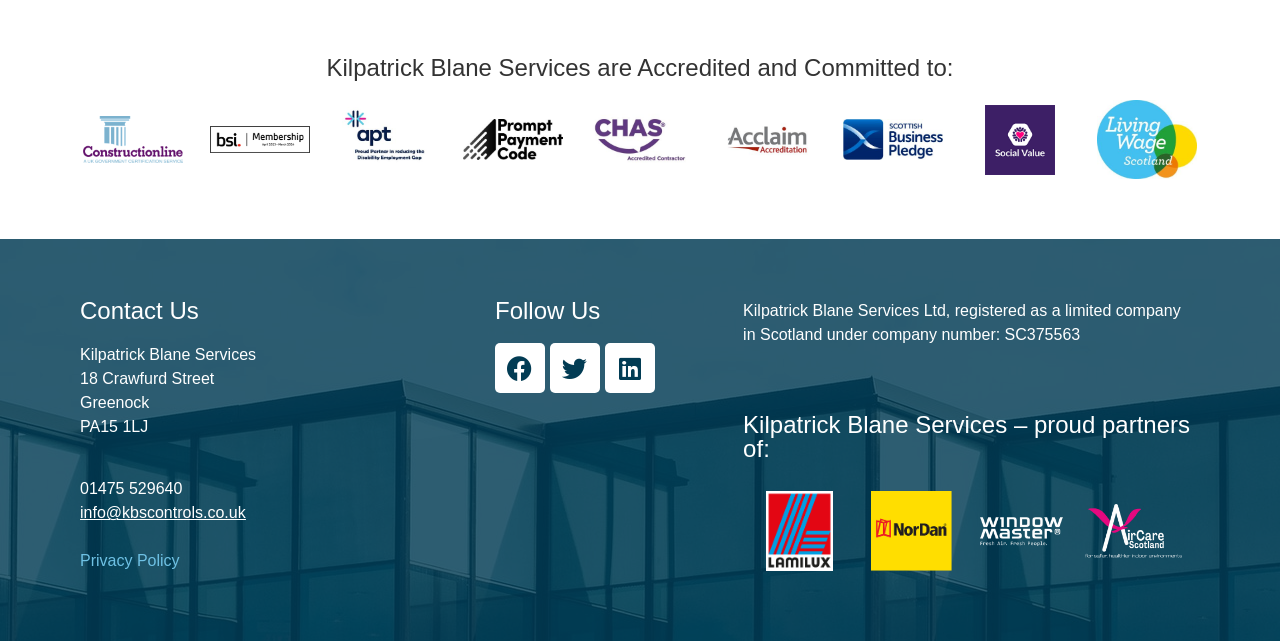What is the company's address?
Answer the question with a single word or phrase by looking at the picture.

18 Crawfurd Street, Greenock, PA15 1LJ